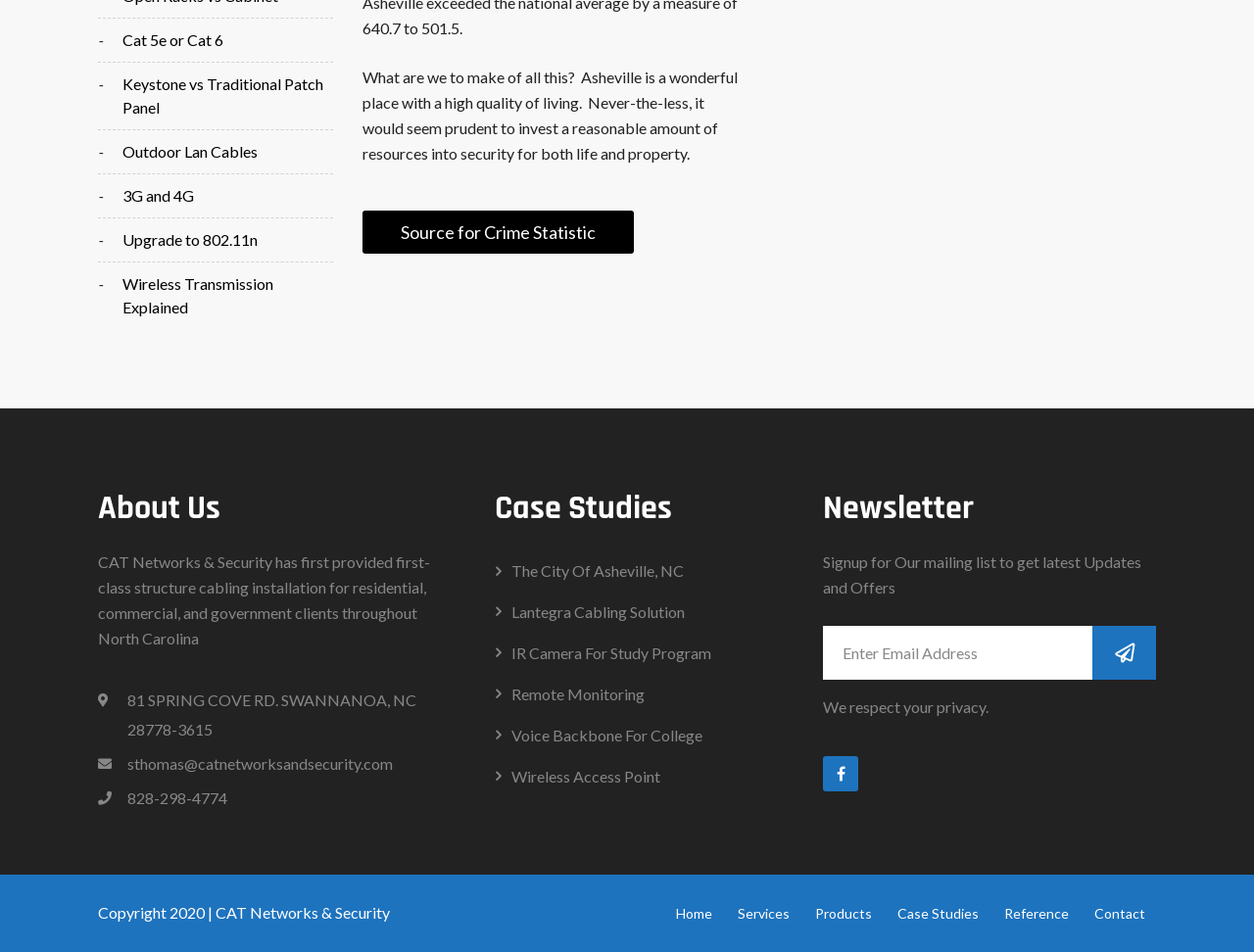Please specify the coordinates of the bounding box for the element that should be clicked to carry out this instruction: "Click on 'The City Of Asheville, NC'". The coordinates must be four float numbers between 0 and 1, formatted as [left, top, right, bottom].

[0.383, 0.579, 0.567, 0.62]